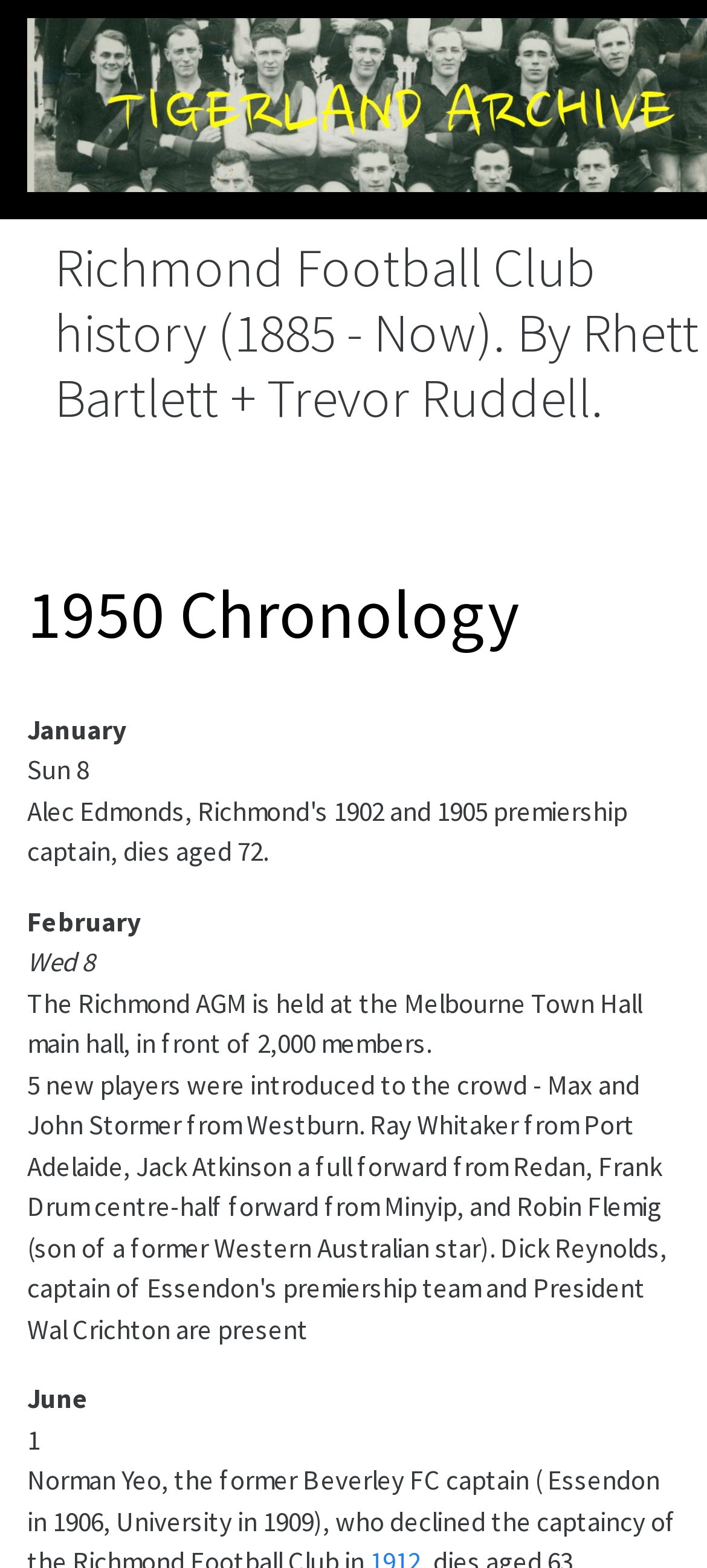What is the location of the Richmond AGM?
Provide an in-depth answer to the question, covering all aspects.

The location of the Richmond AGM can be found in the text 'The Richmond AGM is held at the Melbourne Town Hall main hall, in front of 2,000 members.' which provides the details of the event.